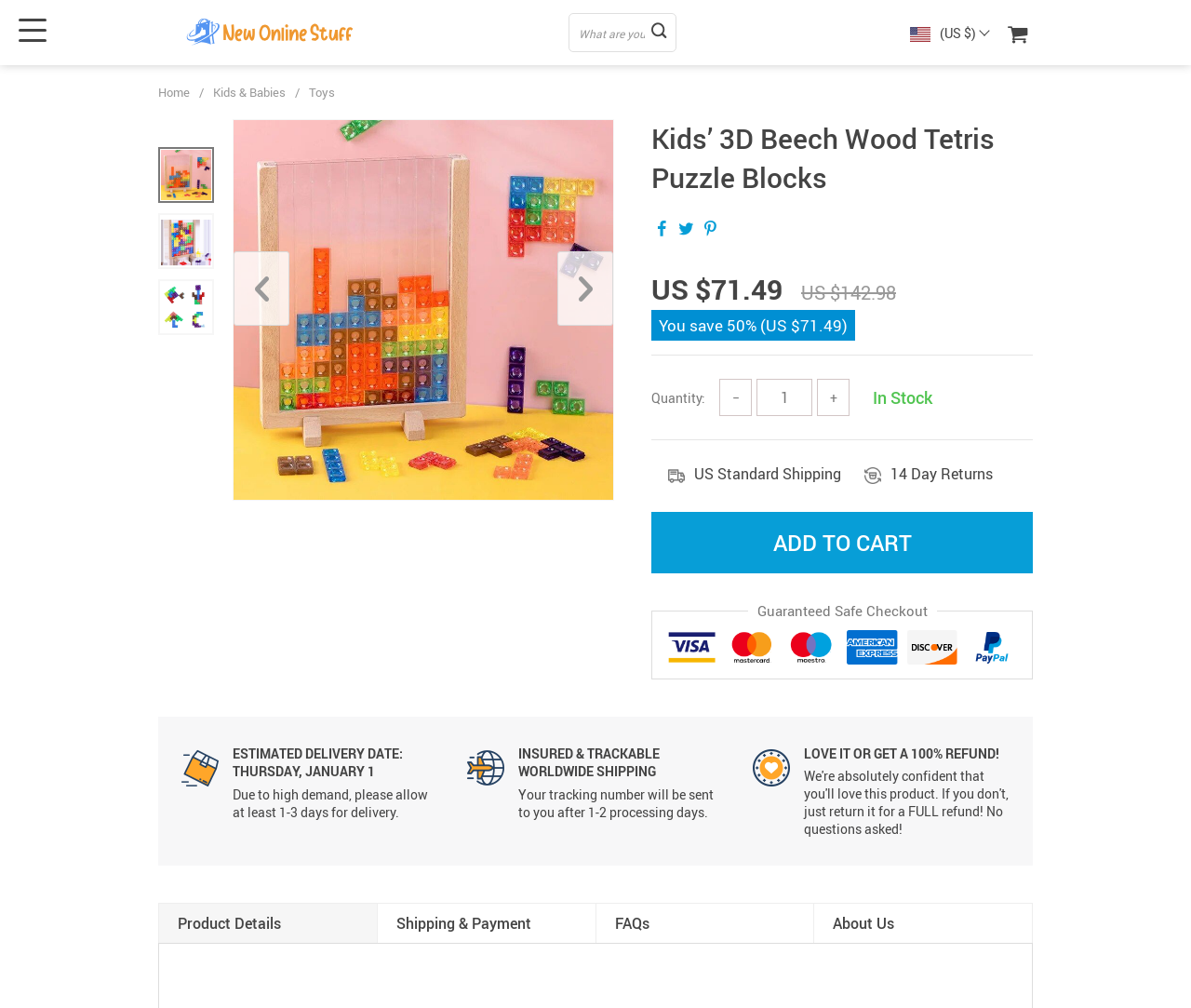What is the minimum quantity that can be ordered?
Answer the question with a thorough and detailed explanation.

The minimum quantity that can be ordered can be found in the section where the product details are displayed. Specifically, it is located next to the 'Quantity' label, which allows the user to input the desired quantity. The minimum quantity is indicated by the 'valuemin' attribute of the spinbutton element.